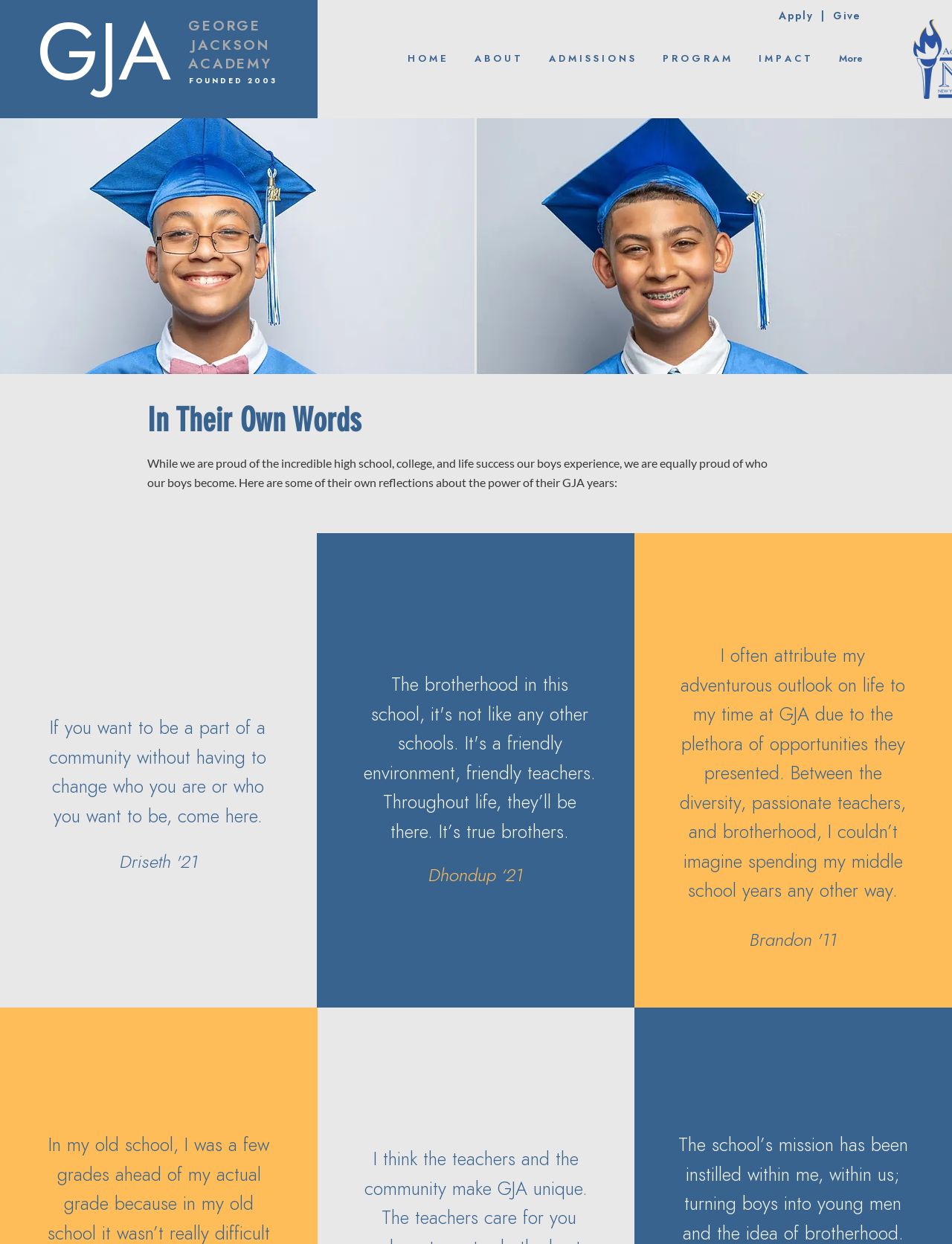Can you identify the bounding box coordinates of the clickable region needed to carry out this instruction: 'Explore the impact of GJA'? The coordinates should be four float numbers within the range of 0 to 1, stated as [left, top, right, bottom].

[0.782, 0.035, 0.866, 0.06]